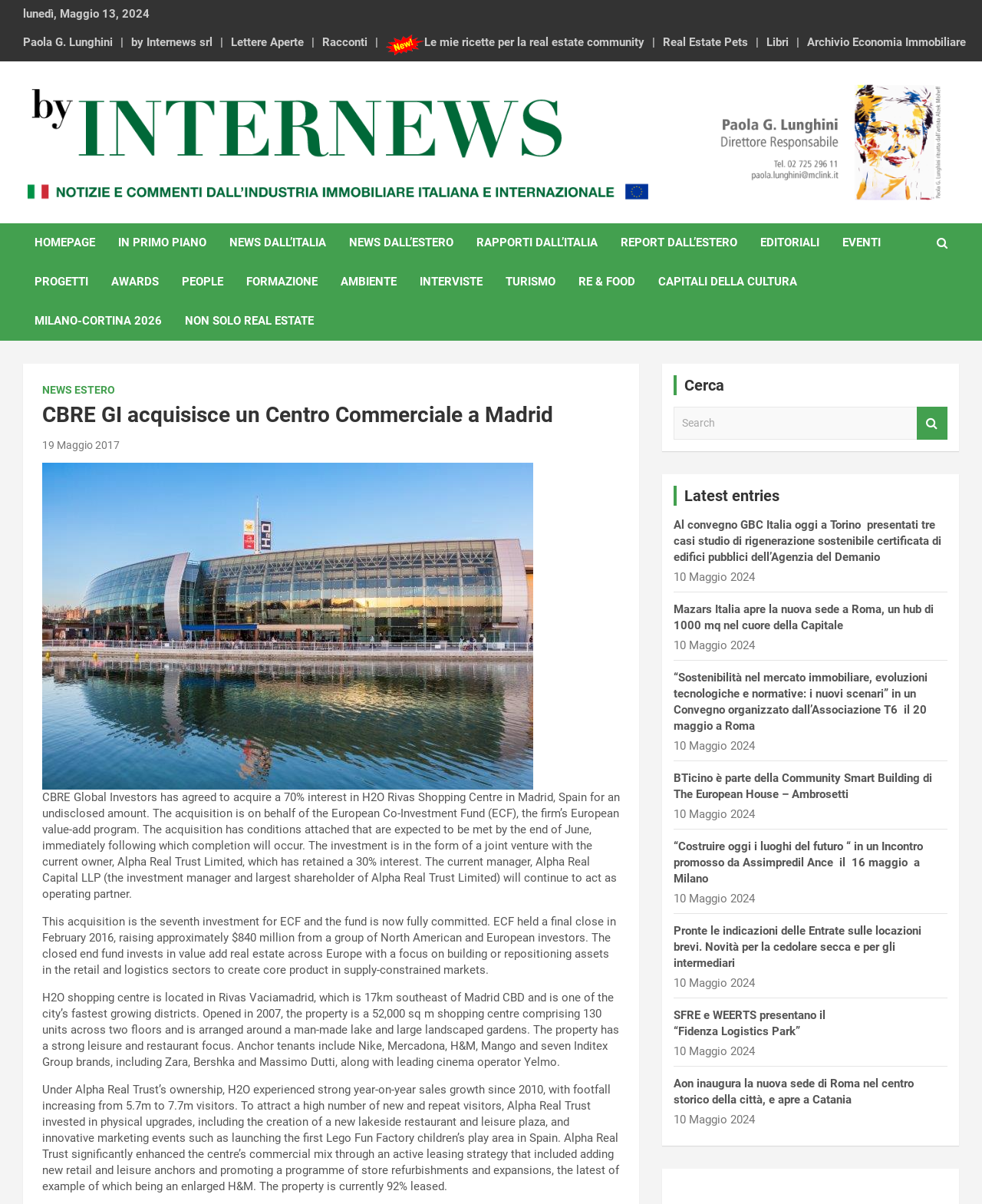Provide a brief response to the question using a single word or phrase: 
What is the percentage of the shopping centre that is currently leased?

92%